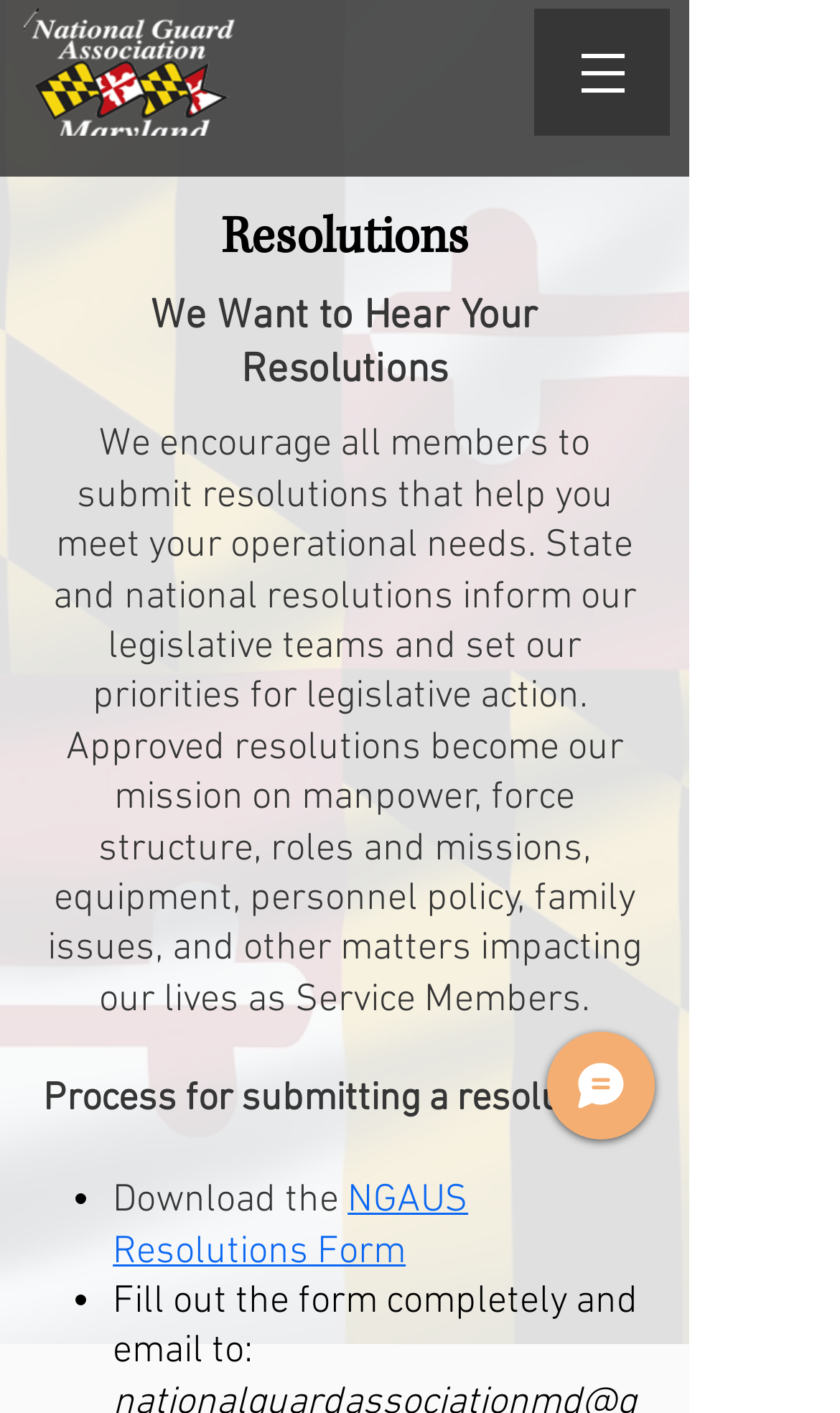How do I submit a resolution?
Using the visual information, reply with a single word or short phrase.

Download and email form